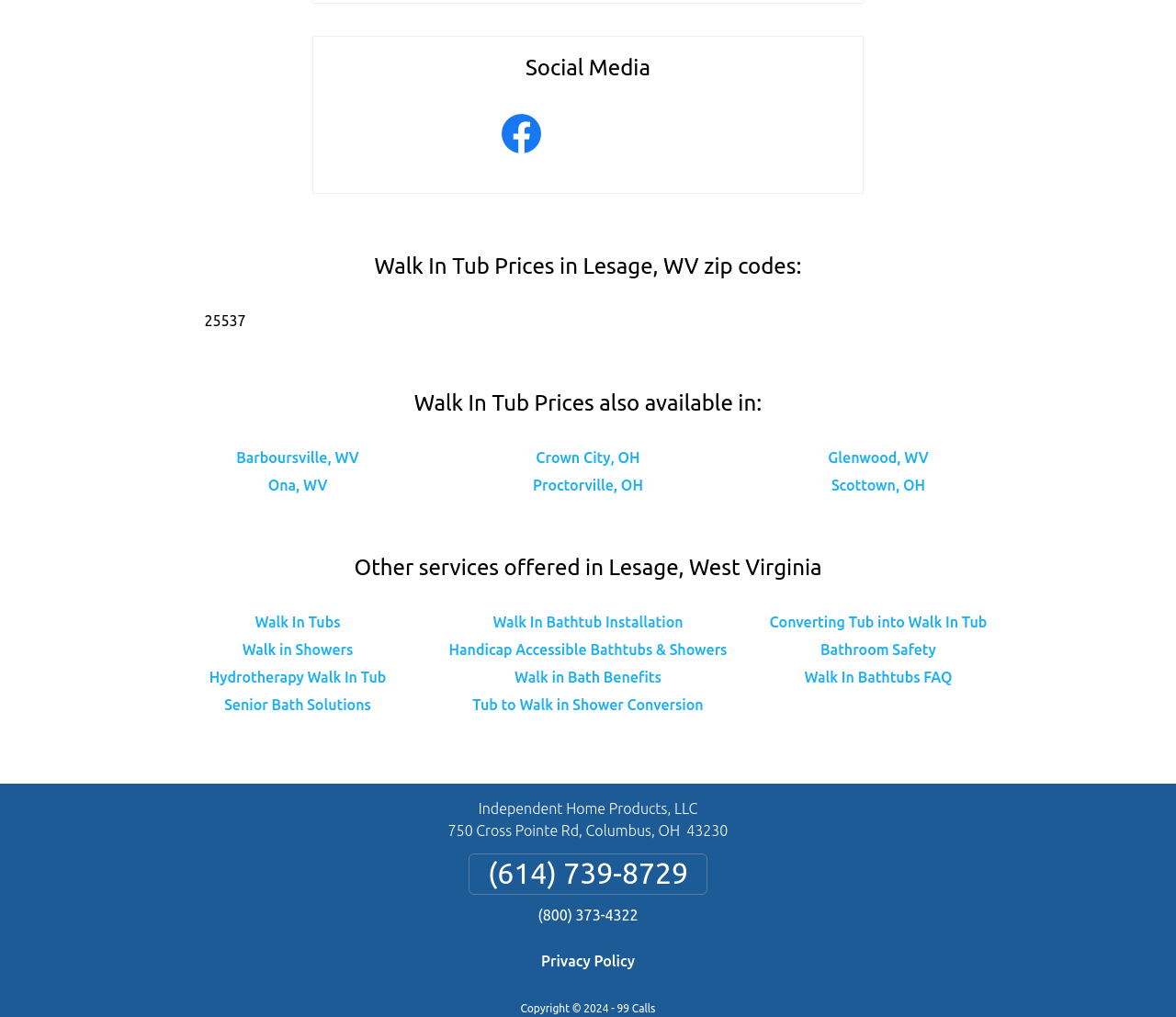Answer with a single word or phrase: 
What is the phone number mentioned on this webpage?

(614) 739-8729